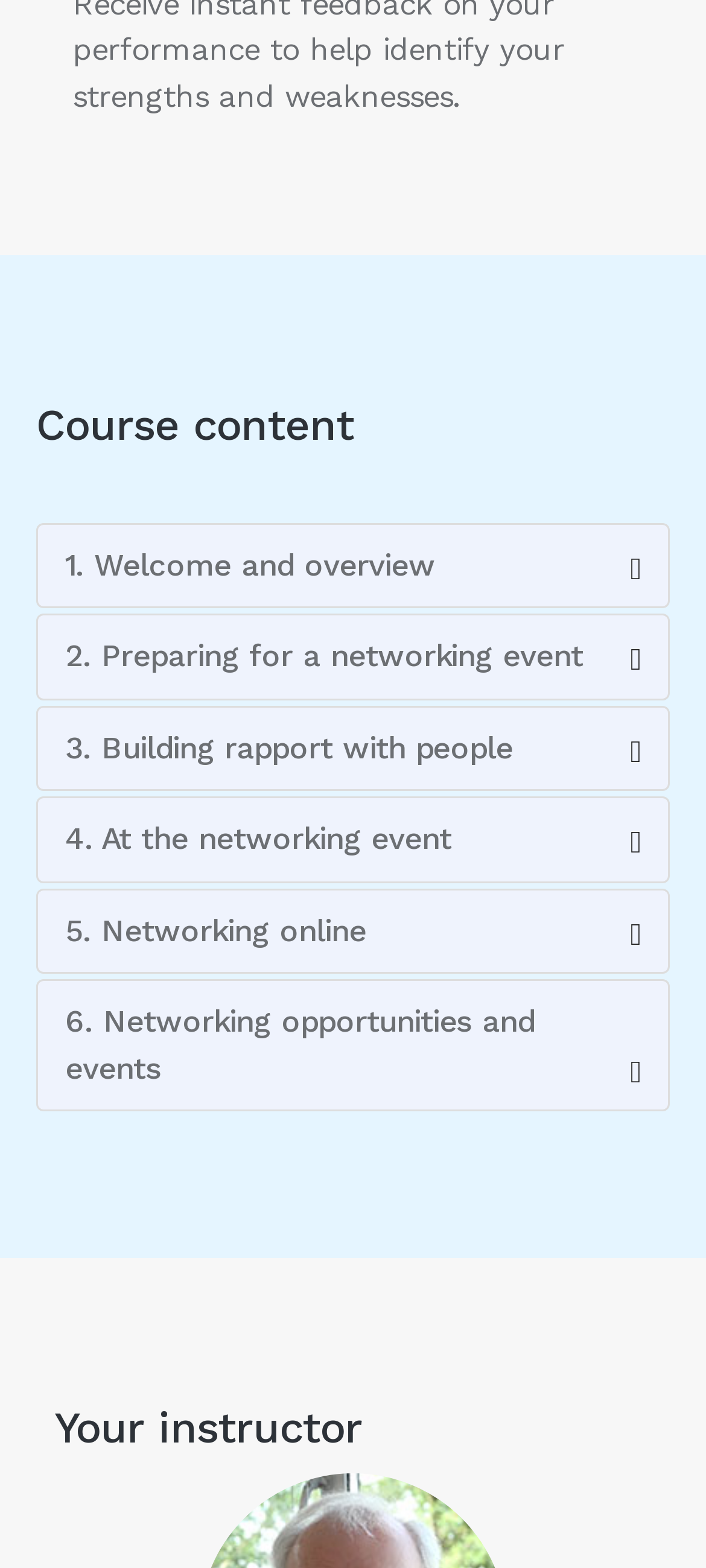Answer the question in a single word or phrase:
What is the orientation of the tablist?

Horizontal